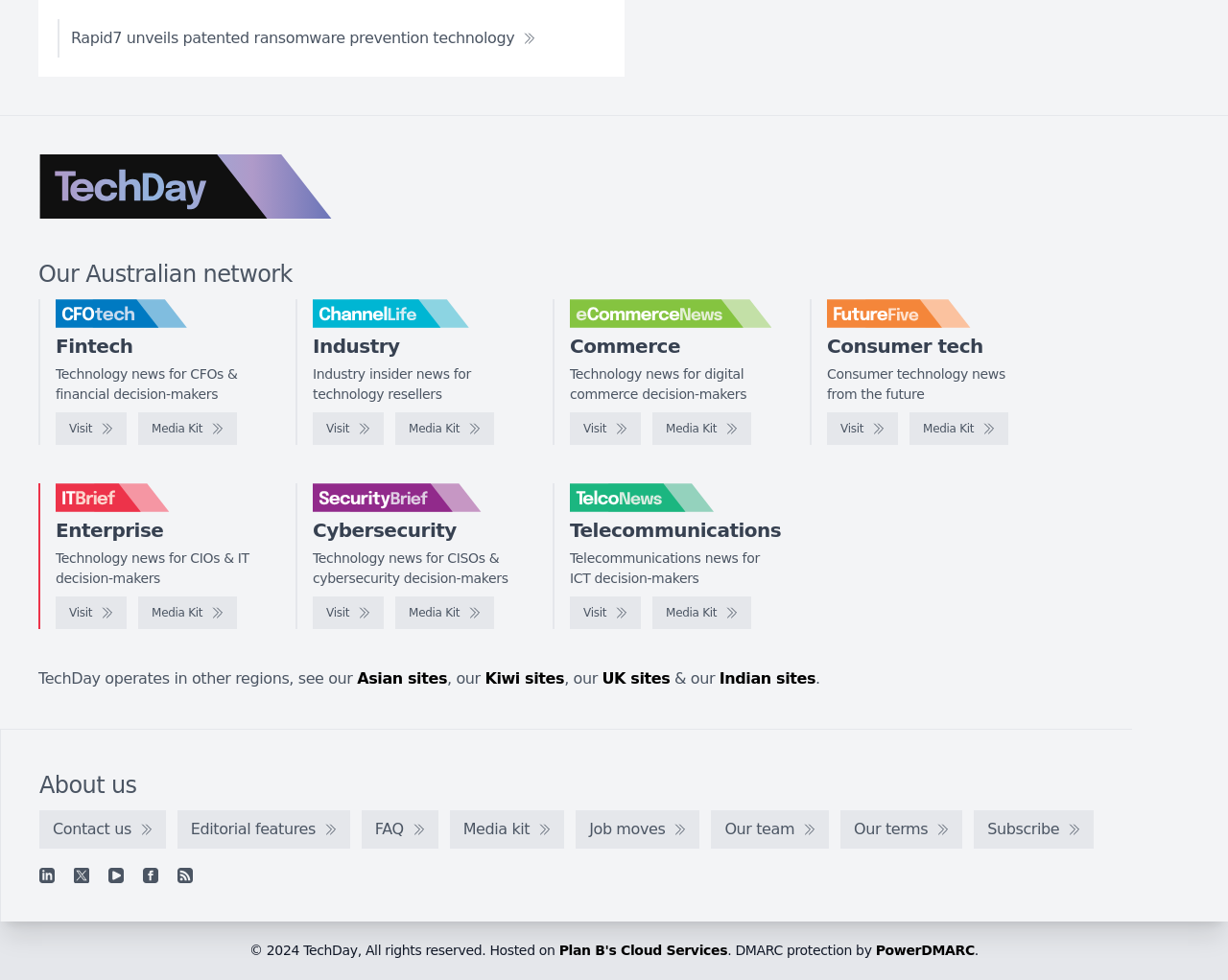Answer the question in a single word or phrase:
What is the name of the logo on the top left?

TechDay logo